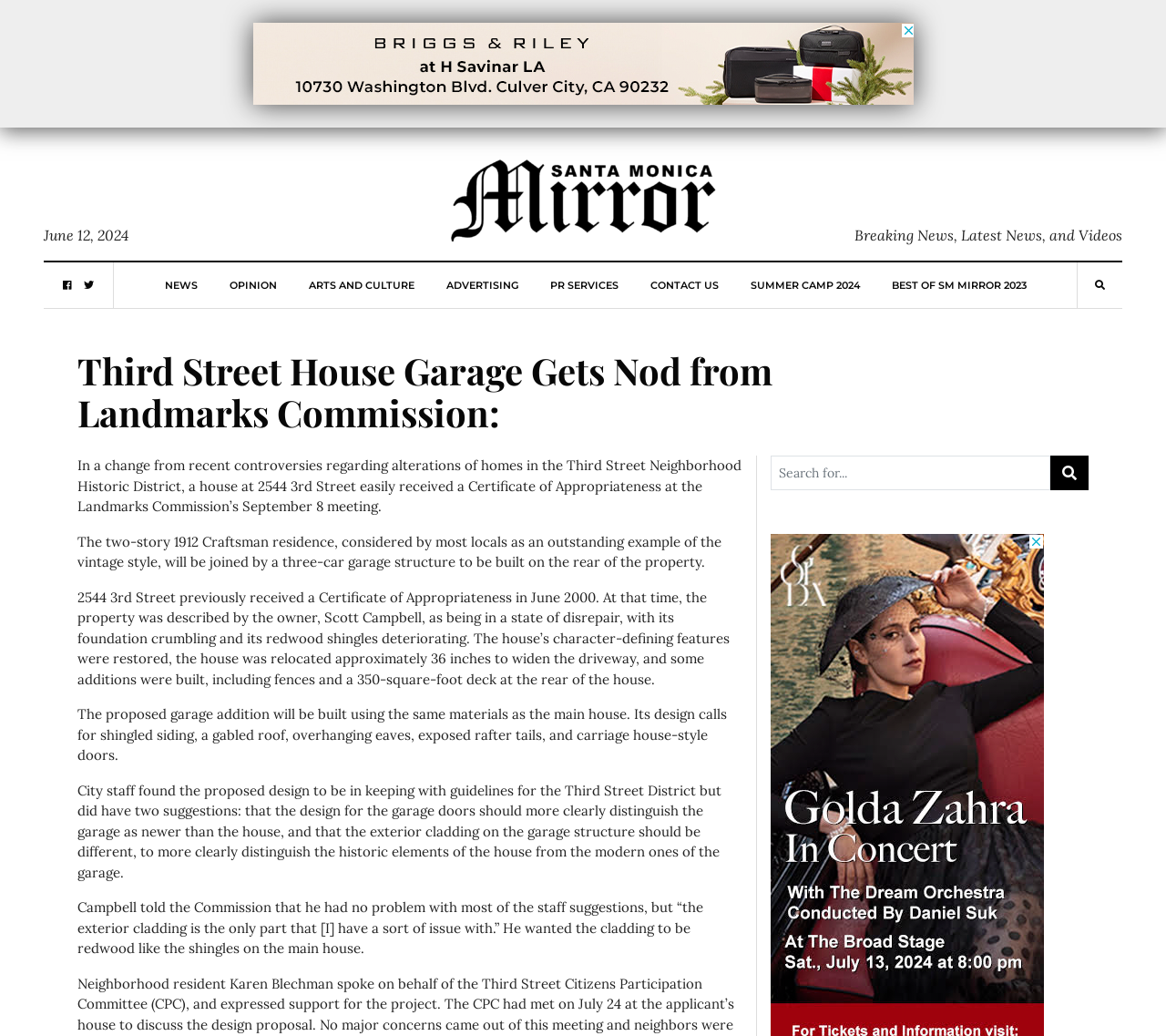From the screenshot, find the bounding box of the UI element matching this description: "PR Services". Supply the bounding box coordinates in the form [left, top, right, bottom], each a float between 0 and 1.

[0.471, 0.253, 0.53, 0.297]